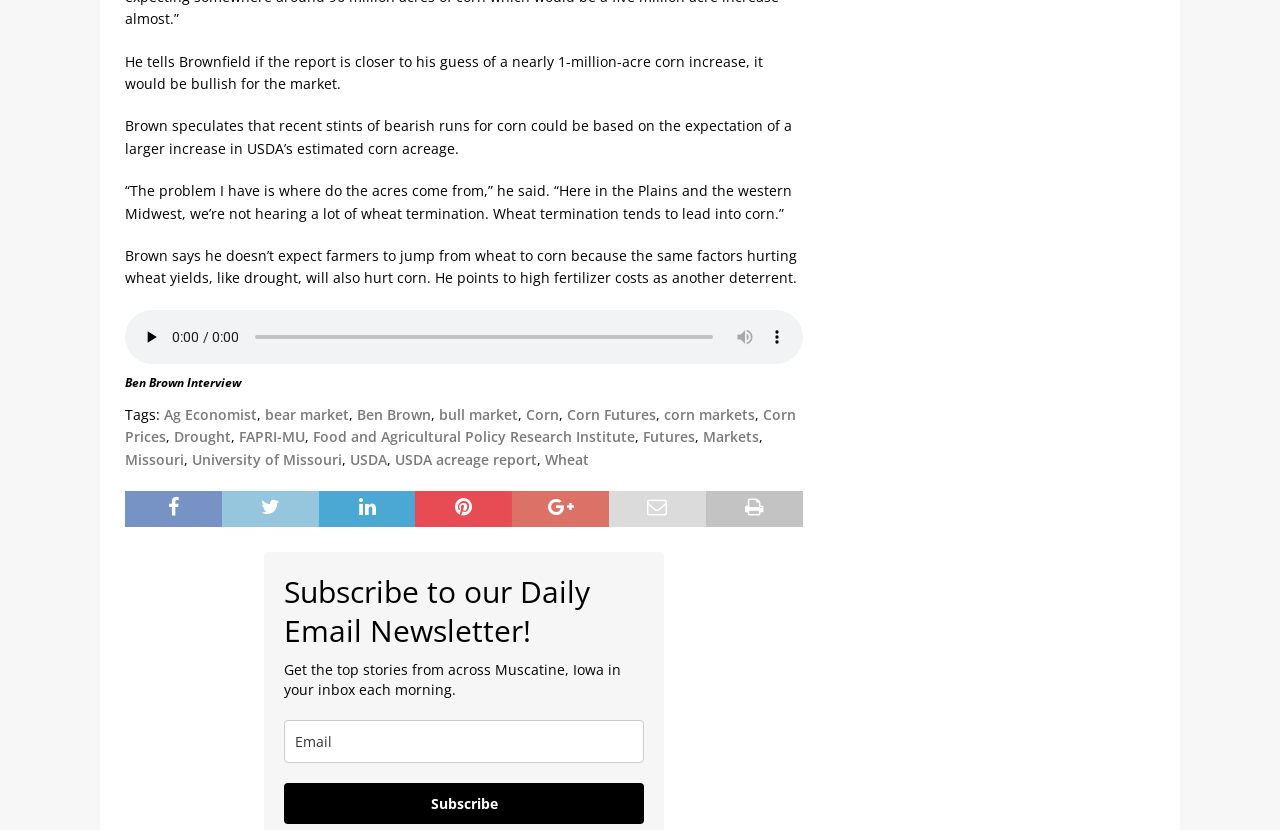Based on the image, provide a detailed and complete answer to the question: 
What is the call-to-action in the newsletter subscription section?

The newsletter subscription section has a button labeled 'Subscribe', which is the call-to-action to encourage users to subscribe to the daily email newsletter.